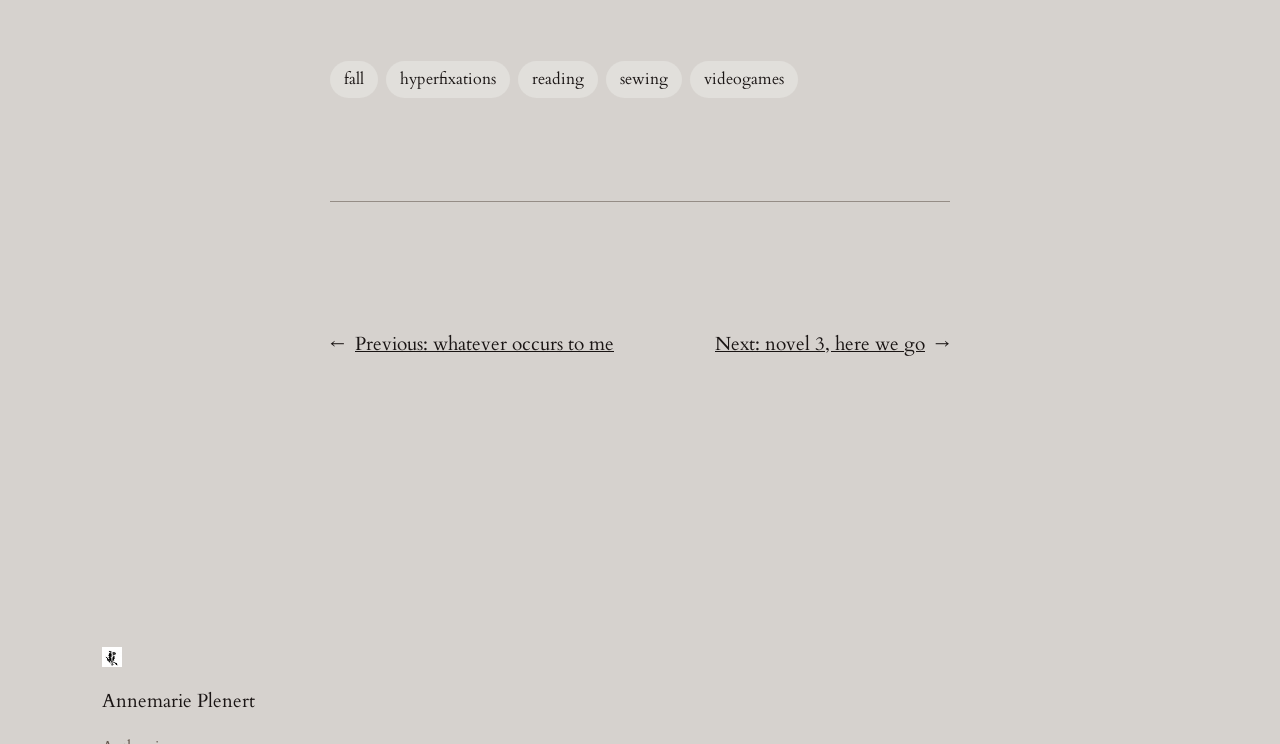Identify the bounding box for the element characterized by the following description: "Annemarie Plenert".

[0.08, 0.924, 0.2, 0.959]